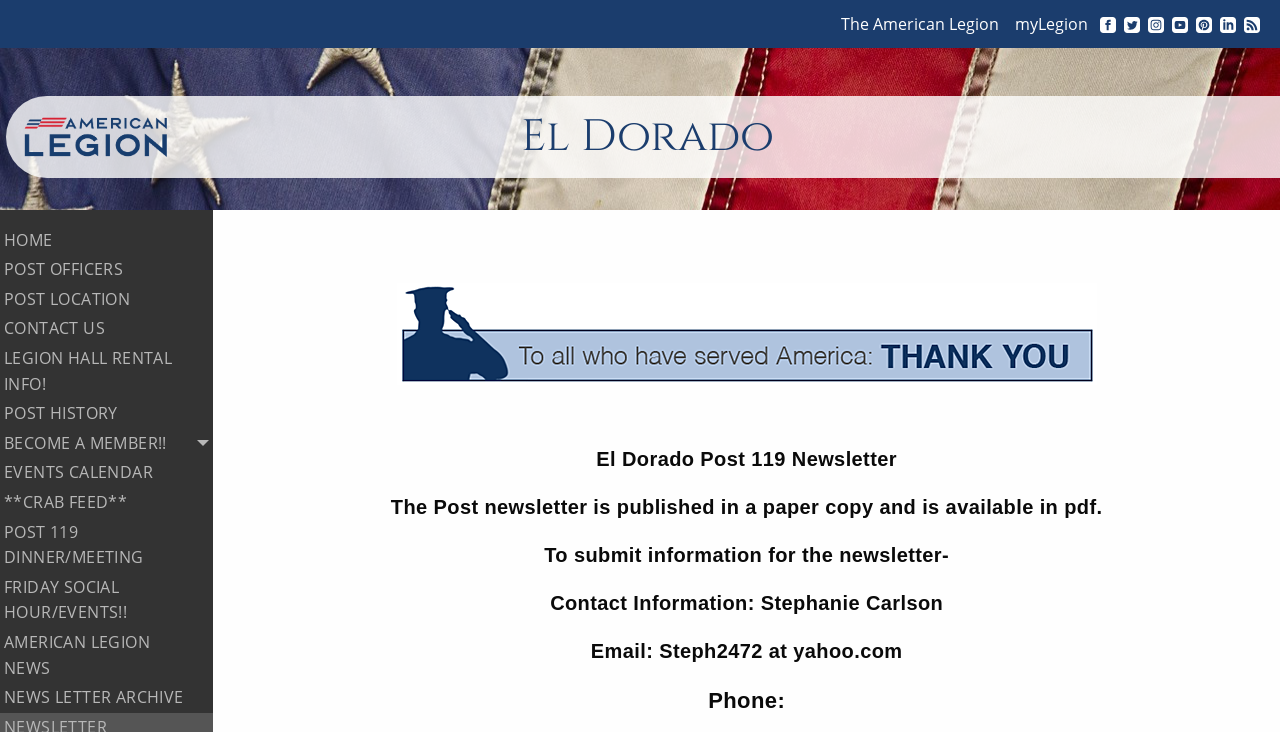Can you specify the bounding box coordinates for the region that should be clicked to fulfill this instruction: "Click on the Facebook link".

[0.856, 0.005, 0.875, 0.06]